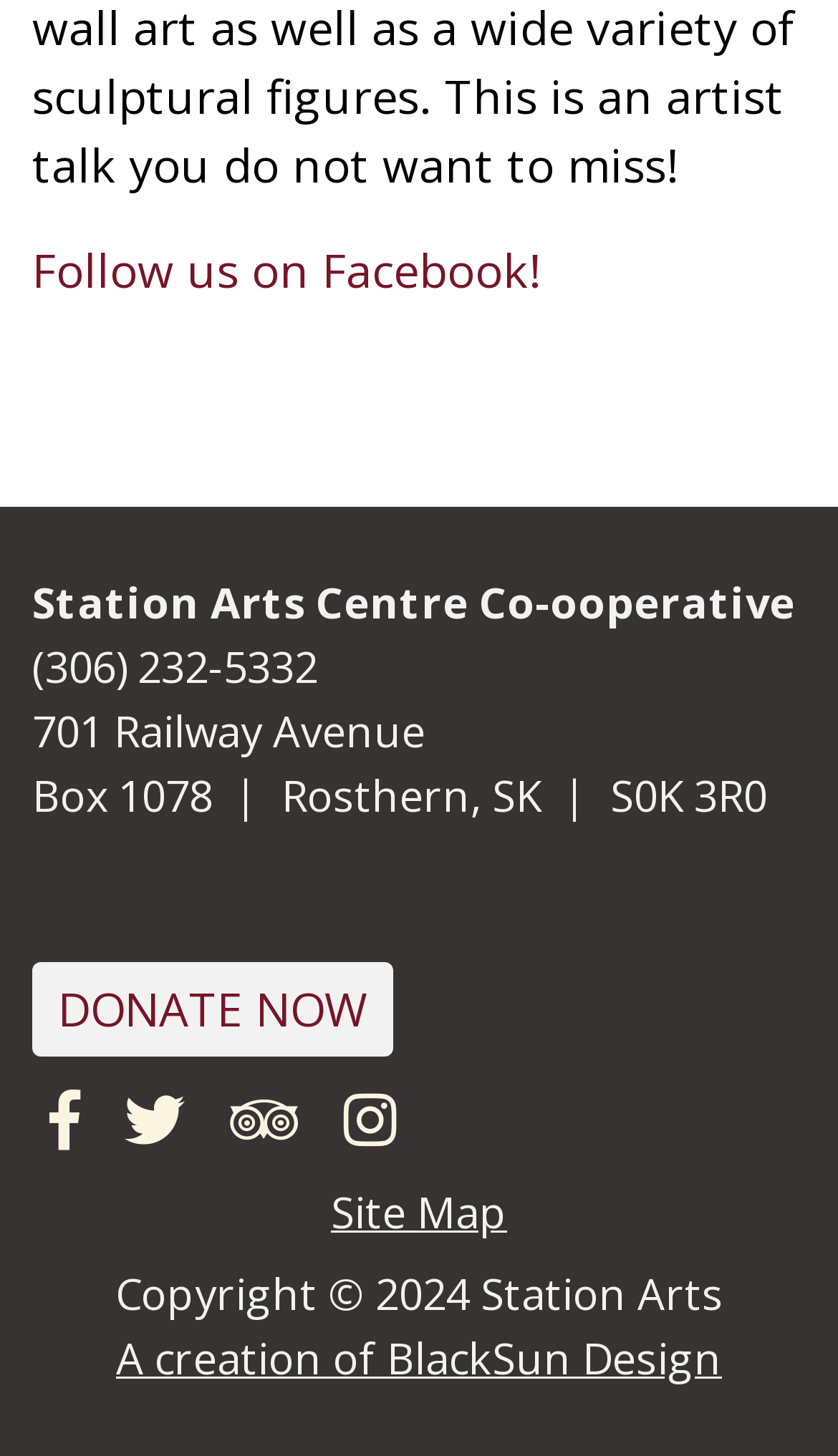Can you give a detailed response to the following question using the information from the image? What is the phone number of the arts centre?

I found the answer by looking at the StaticText element with the text '(306) 232-5332' which is located below the arts centre's name.